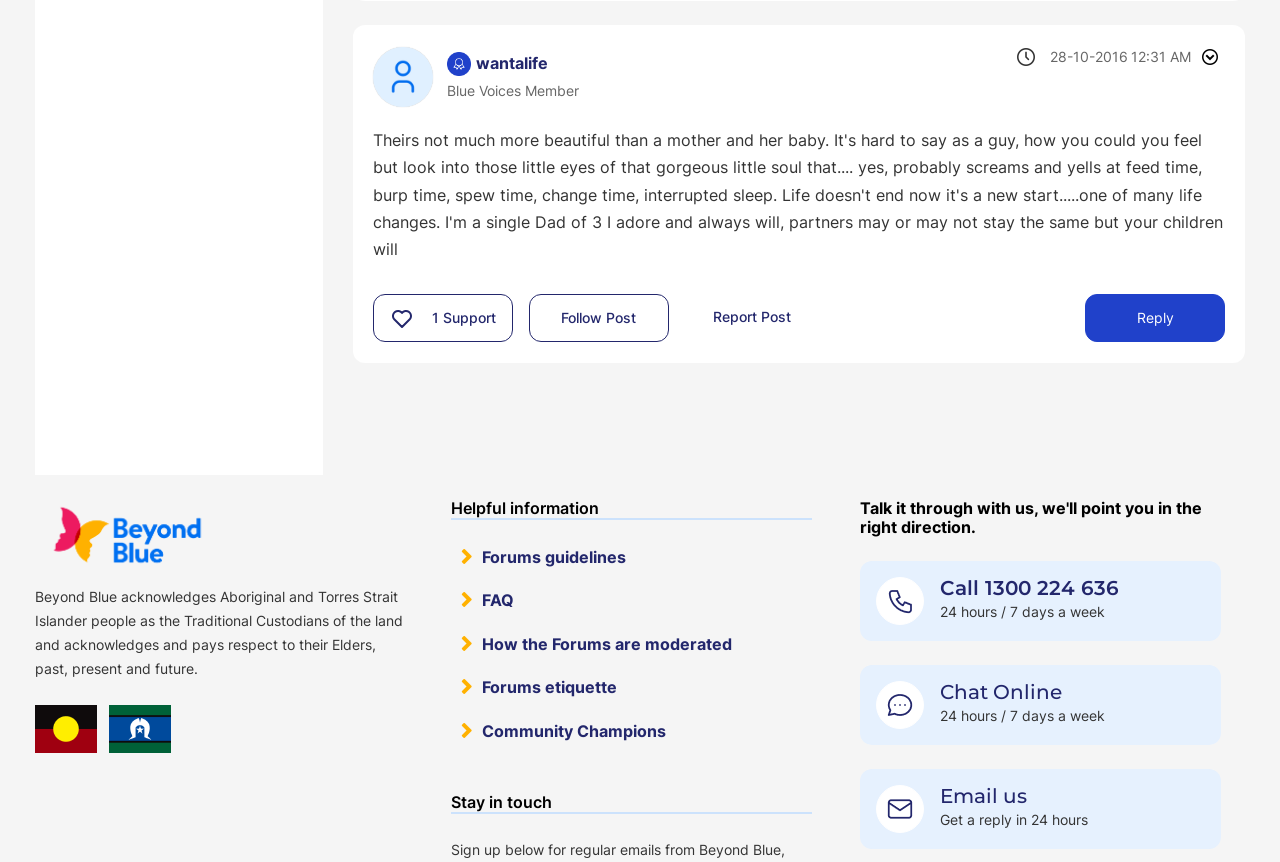Locate the bounding box coordinates of the segment that needs to be clicked to meet this instruction: "Show comment option menu".

[0.93, 0.056, 0.957, 0.076]